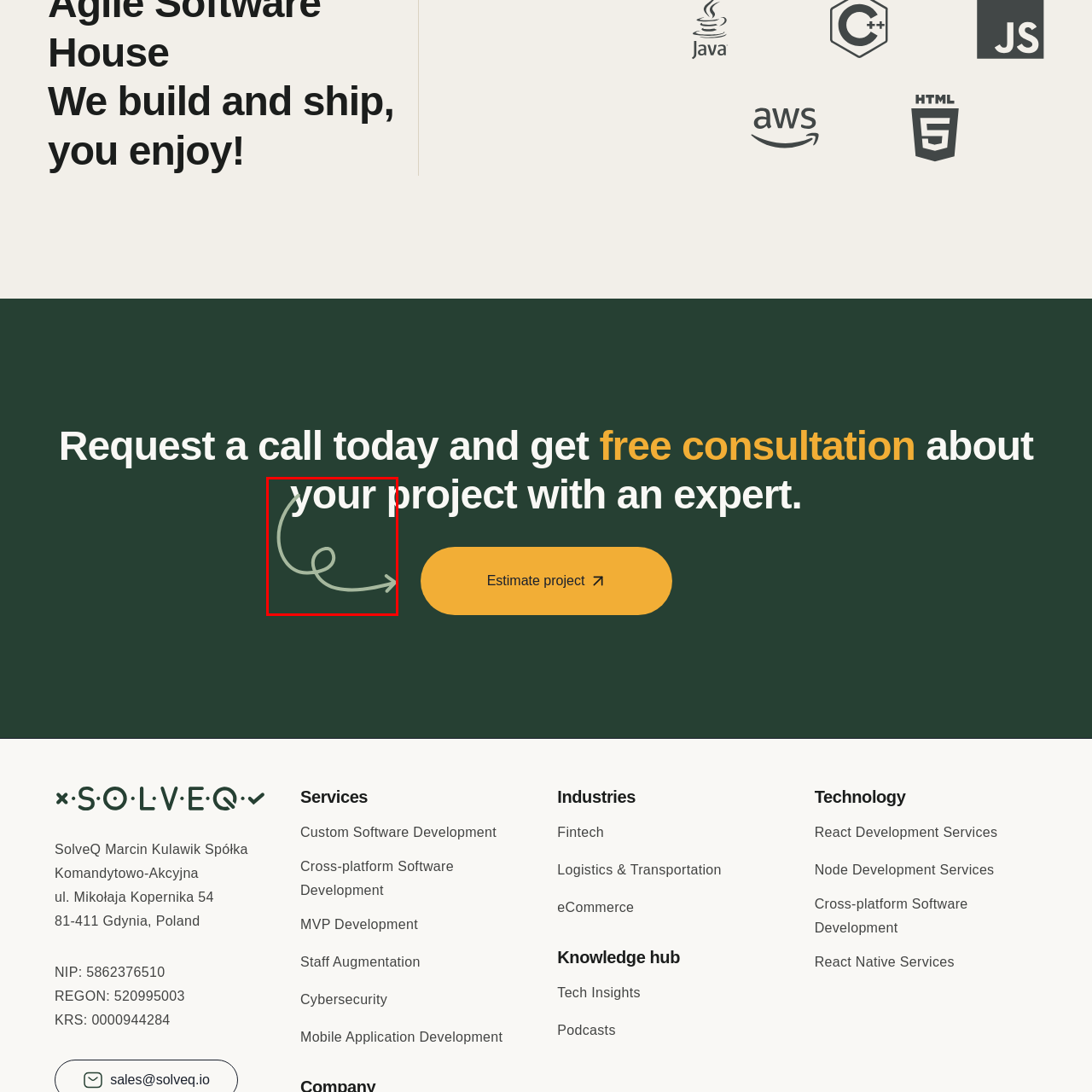Provide a comprehensive description of the content within the red-highlighted area of the image.

The image features a visually appealing graphic that incorporates an illustration of an arrow pointing towards the phrase “your project.” This design element emphasizes the central message of the content, inviting viewers to engage with a service related to project development. The combination of expressive typography and a flowing arrow suggests a friendly and accessible attitude, which is likely intended to create a welcoming atmosphere for potential clients interested in discussing their project needs. This visual element aligns with the overall theme of providing support and consultation, reflecting the emphasis on customer service and collaboration found throughout the accompanying text on the webpage.